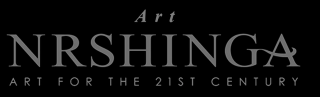Create a detailed narrative for the image.

This image features the sophisticated logo of NRSHINGA Art, which embodies a modern and minimalist aesthetic. The design includes the name "NRSHINGA" prominently displayed in stylized typography, accompanied by the tagline "Art for the 21st Century." The overall presentation exudes a sense of elegance and contemporary art focus, appealing to those interested in modern and abstract artistry. This logo serves as a visual representation of the brand's identity, signifying its dedication to showcasing innovative and relevant art pieces for today's audience.